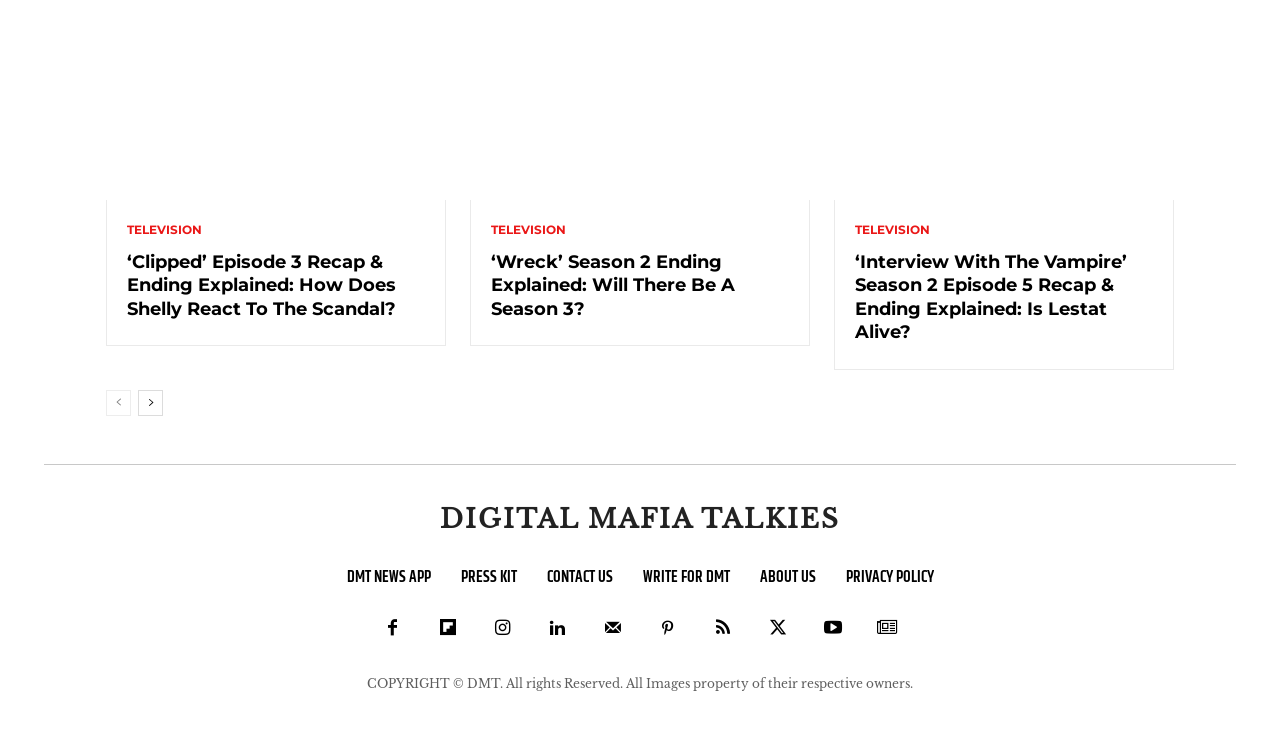Please find the bounding box for the UI element described by: "Press Kit".

[0.36, 0.765, 0.404, 0.806]